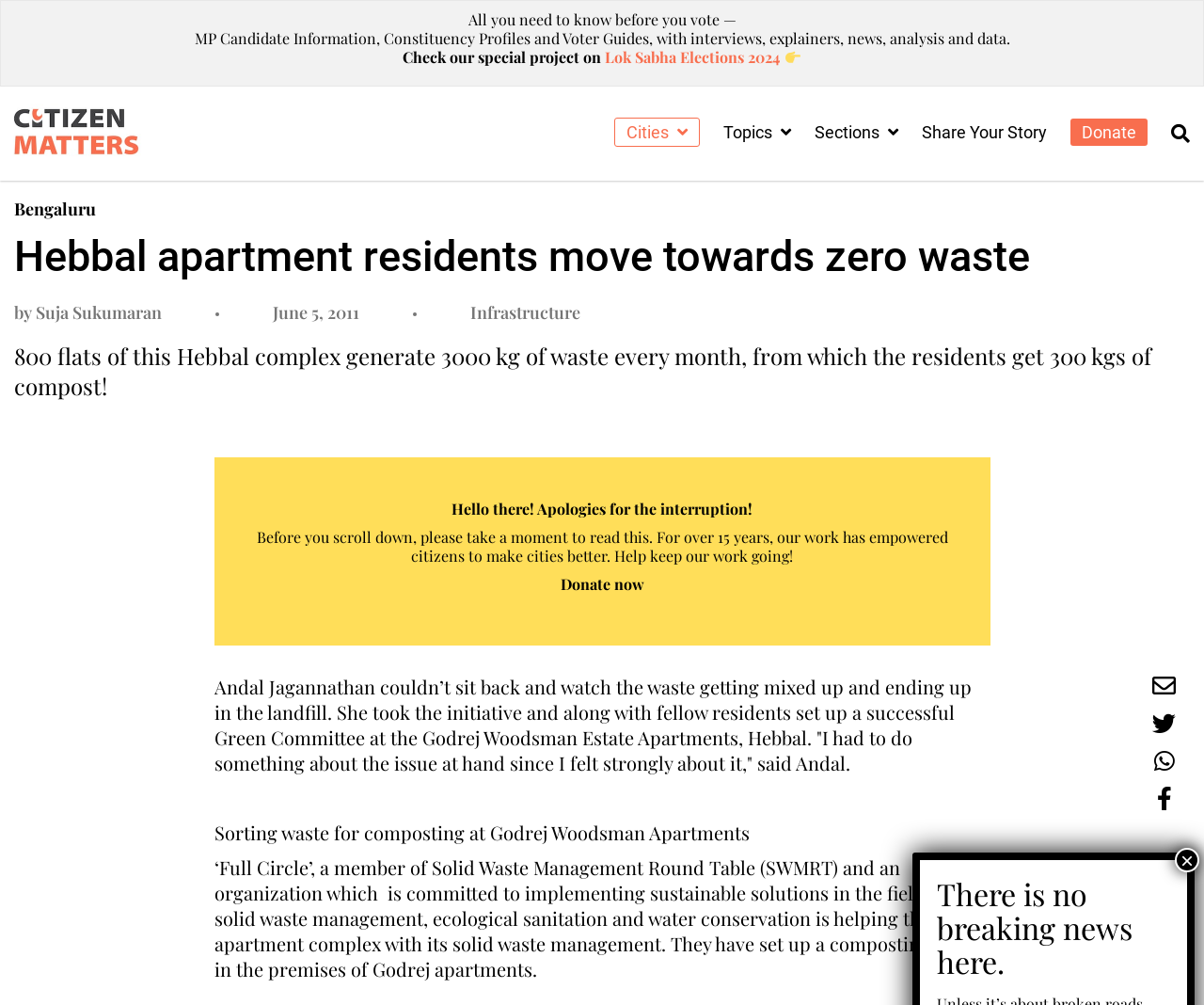Find the bounding box coordinates of the element's region that should be clicked in order to follow the given instruction: "Click the 'Search' button". The coordinates should consist of four float numbers between 0 and 1, i.e., [left, top, right, bottom].

[0.973, 0.122, 0.988, 0.144]